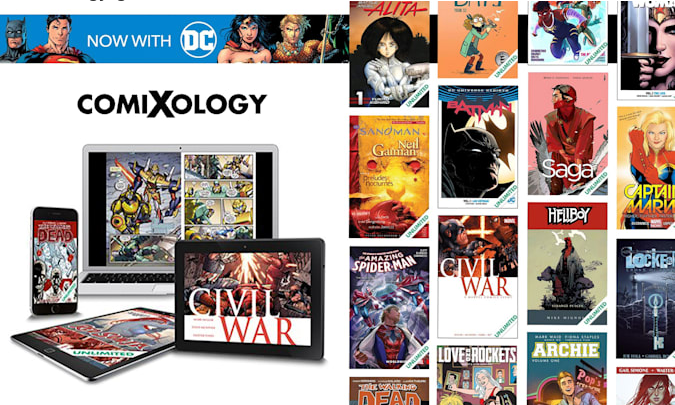Give a one-word or short phrase answer to this question: 
What type of devices are displayed in the image?

Smartphone, tablet, and laptop